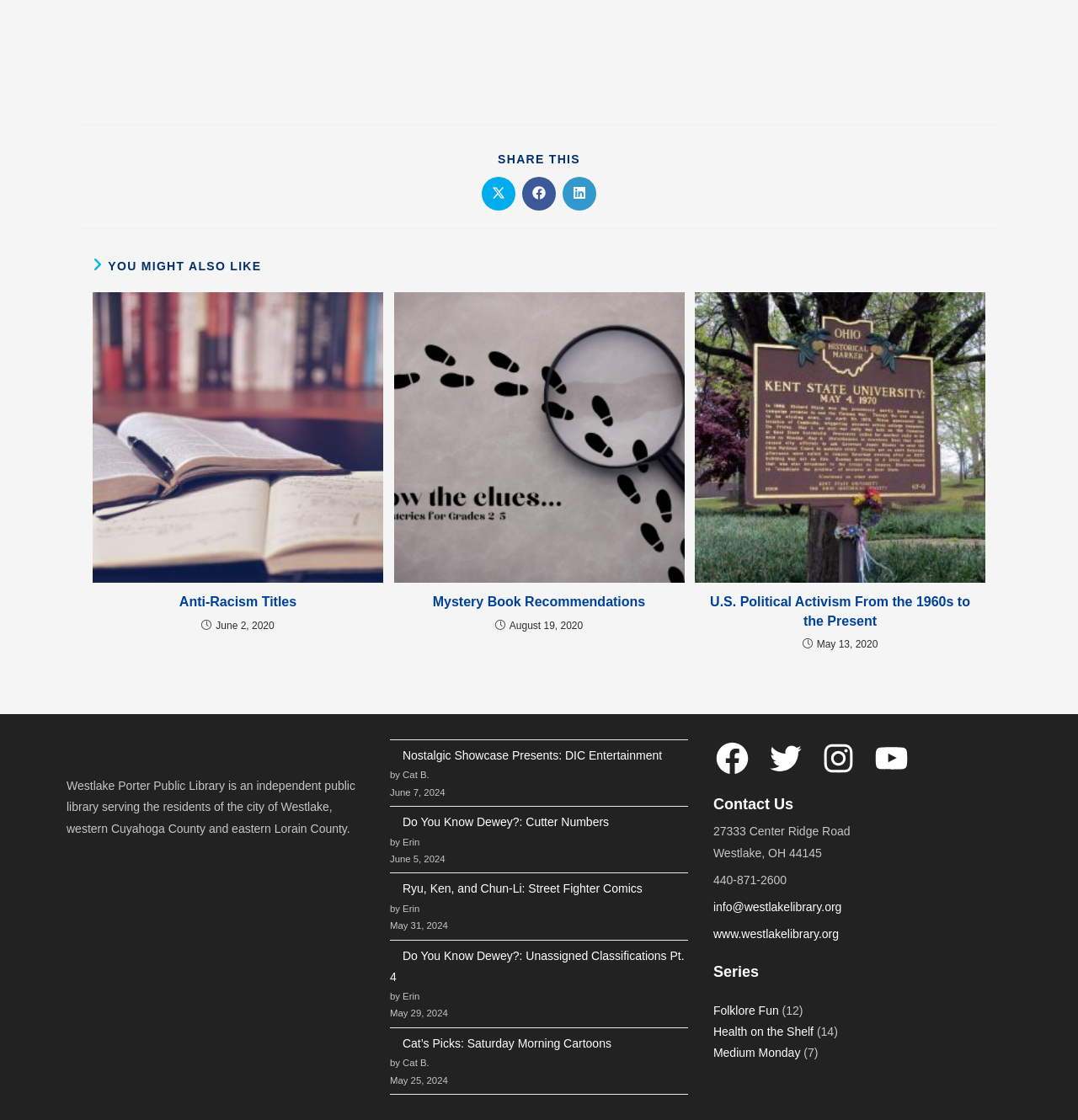Can you provide the bounding box coordinates for the element that should be clicked to implement the instruction: "Visit the Contact Us page"?

[0.662, 0.709, 0.736, 0.728]